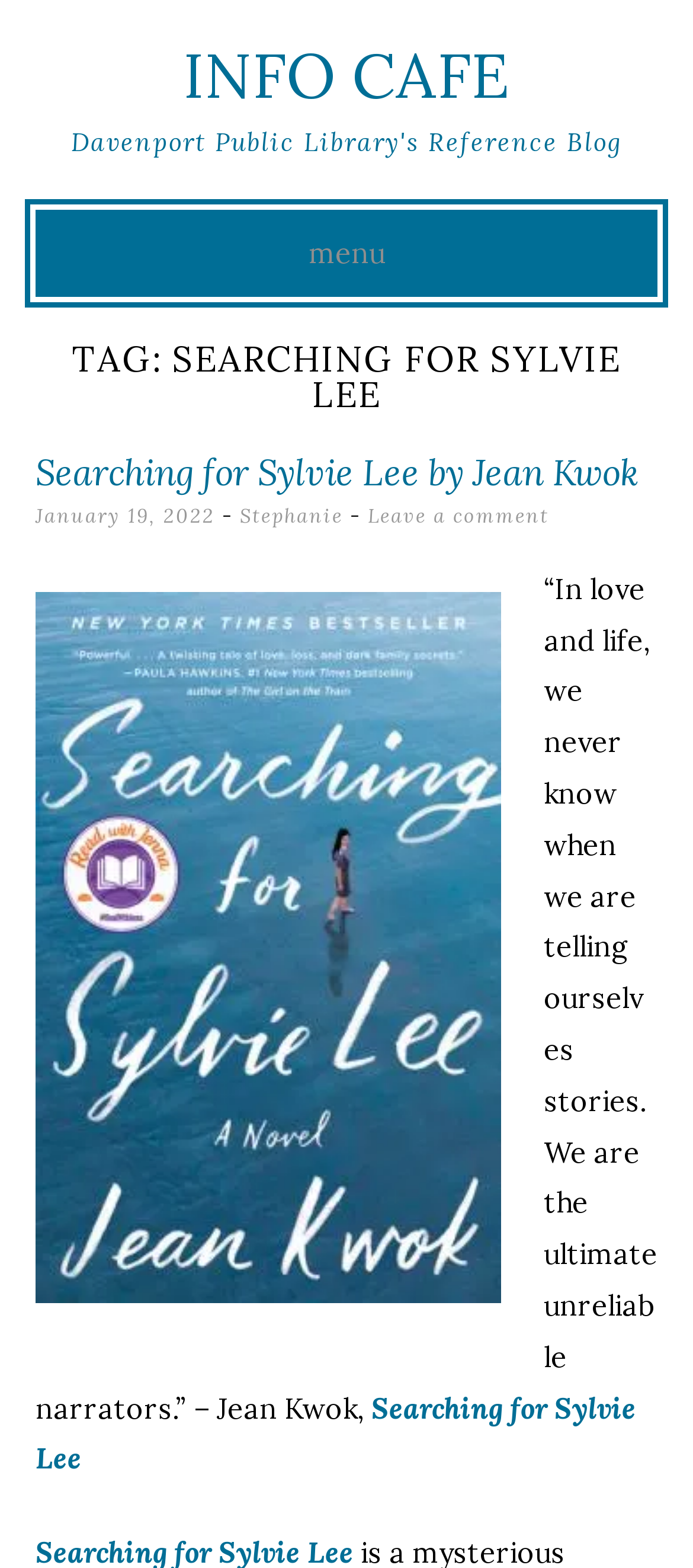Provide a one-word or short-phrase answer to the question:
What is the name of the library?

Davenport Public Library